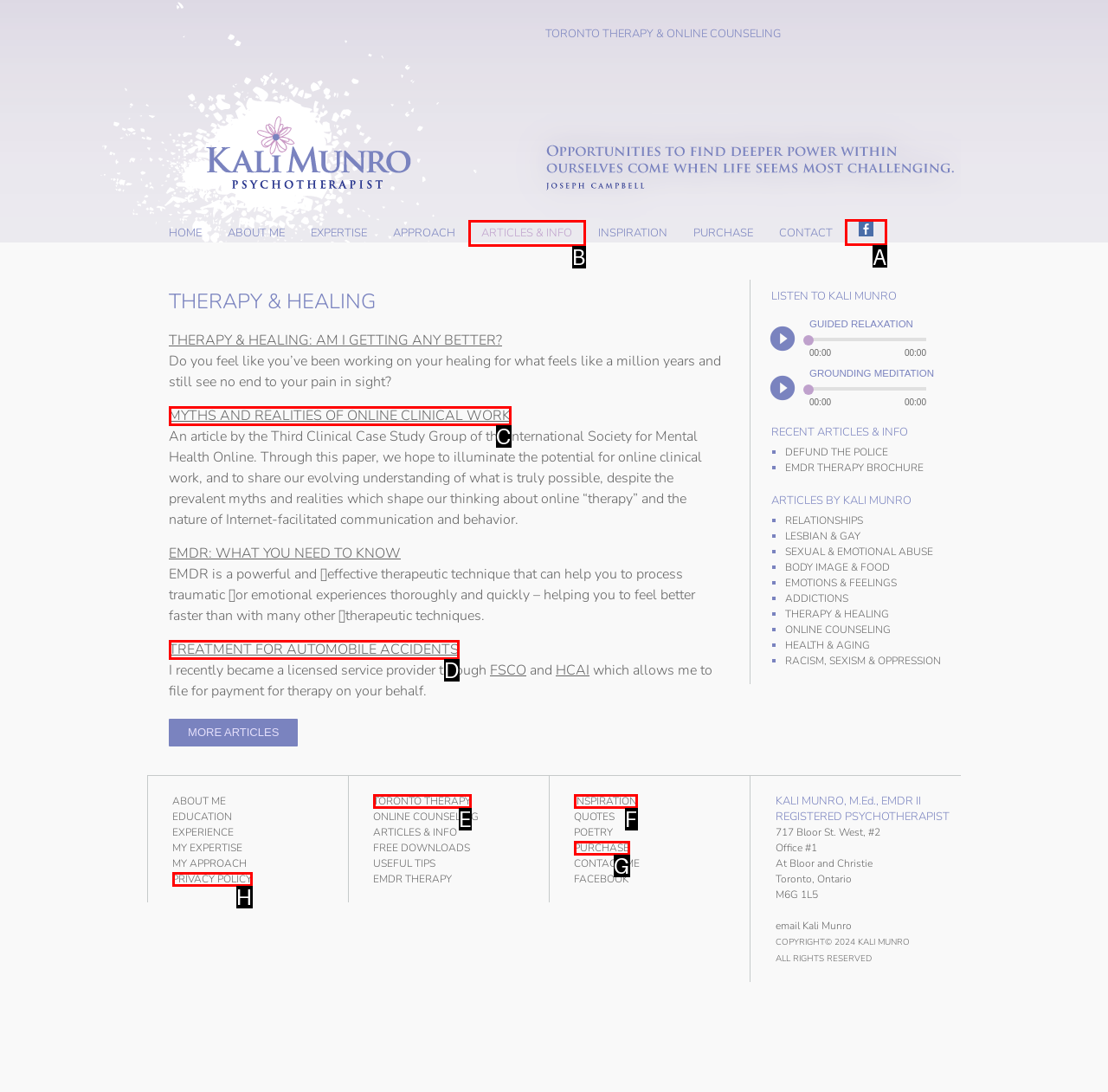Identify the correct letter of the UI element to click for this task: Follow Kali Munro on Facebook
Respond with the letter from the listed options.

A